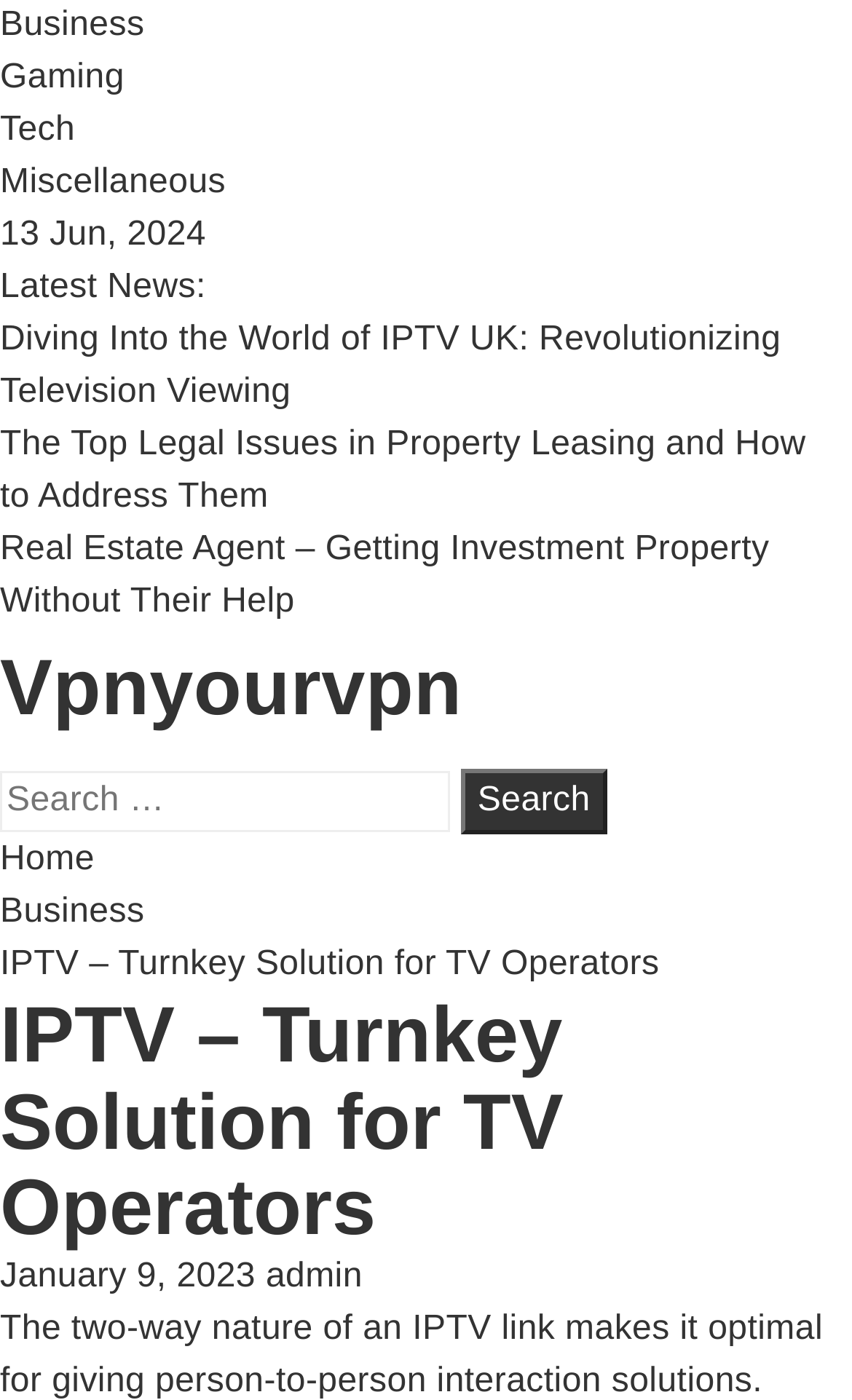Locate and generate the text content of the webpage's heading.

IPTV – Turnkey Solution for TV Operators